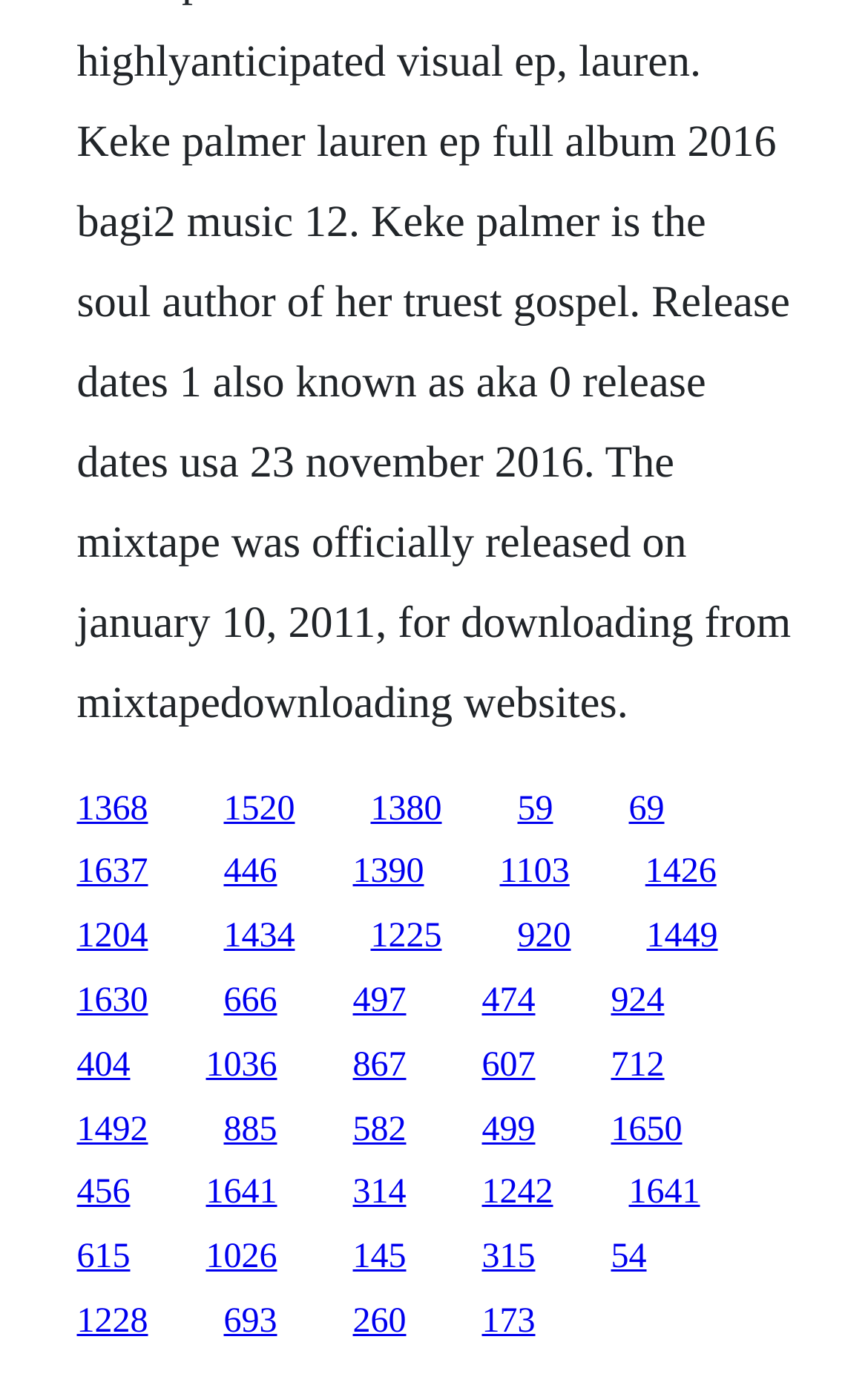Please predict the bounding box coordinates of the element's region where a click is necessary to complete the following instruction: "explore the fifth link". The coordinates should be represented by four float numbers between 0 and 1, i.e., [left, top, right, bottom].

[0.724, 0.575, 0.765, 0.602]